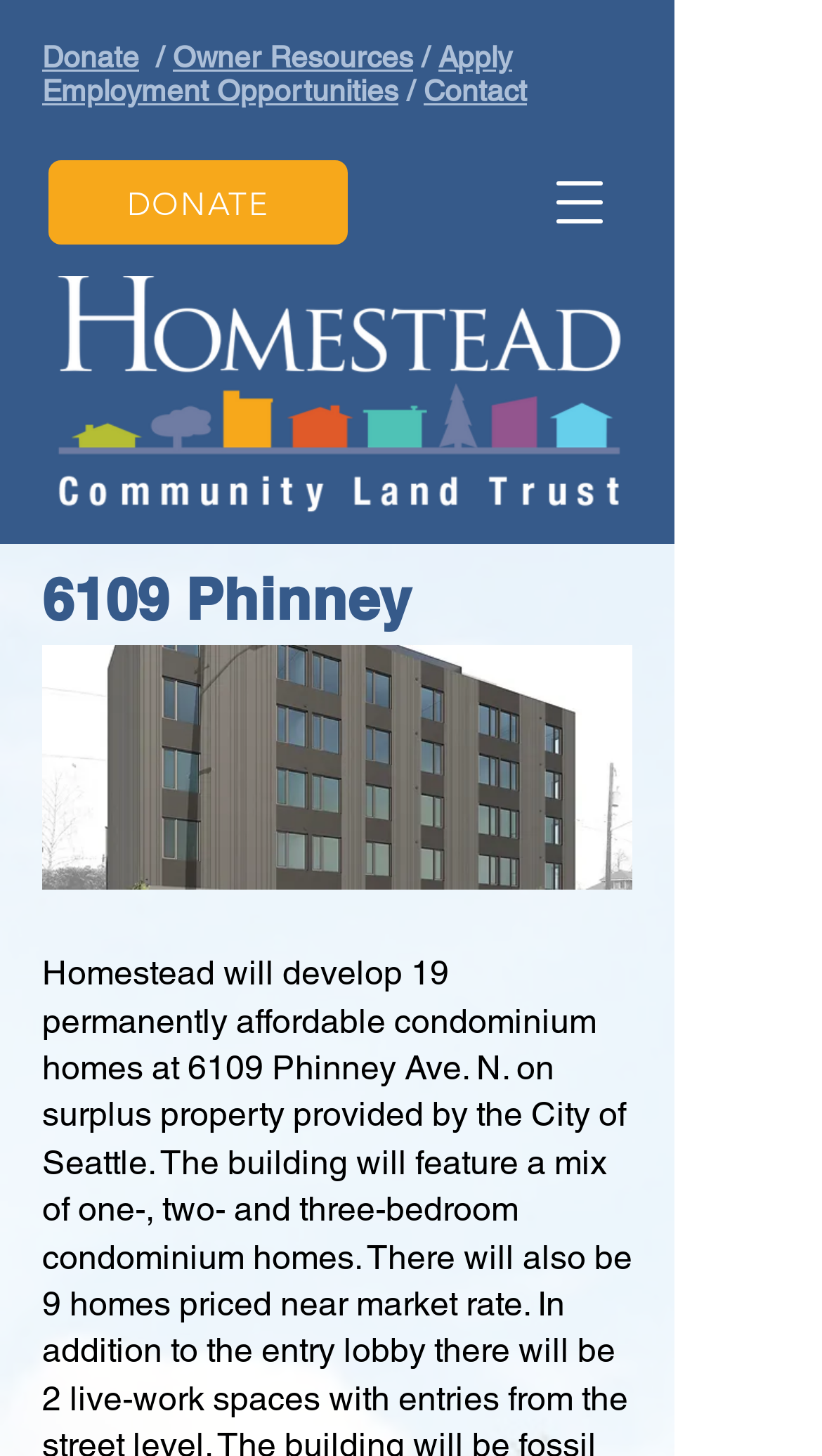Based on the image, provide a detailed response to the question:
What is the navigation menu for?

I found the button 'Open navigation menu', which implies that clicking on it will open a navigation menu, allowing users to access different parts of the website.